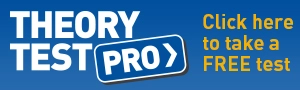Please answer the following question using a single word or phrase: 
What is the color of the call-to-action button?

Yellow